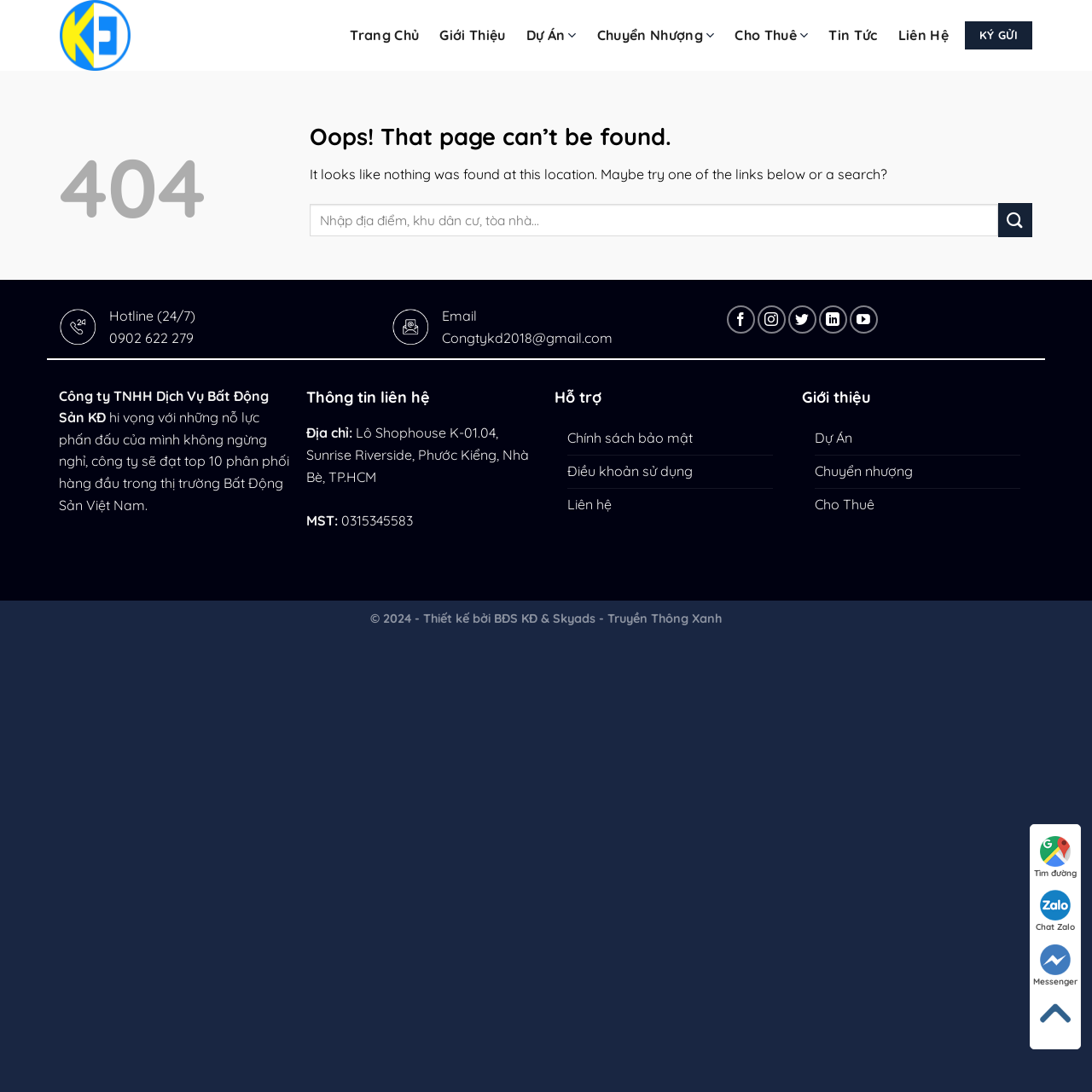Describe in detail what you see on the webpage.

This webpage appears to be a 404 error page, indicating that the requested page cannot be found. At the top, there is a logo and a navigation menu with links to various sections of the website, including "Trang Chủ", "Giới Thiệu", "Dự Án", "Chuyển Nhượng", "Cho Thuê", "Tin Tức", and "Liên Hệ".

Below the navigation menu, there is a main content area with a large "404" text and a heading that reads "Oops! That page can’t be found." followed by a paragraph of text suggesting that the user try one of the links below or a search. There is also a search box with a submit button.

On the bottom left of the page, there is a section with contact information, including a hotline, email address, and links to social media profiles. Below this, there is a section with company information, including the company name, address, and tax code.

On the bottom right of the page, there are three columns of links. The first column has links to "Thông tin liên hệ", "Hỗ trợ", and "Giới thiệu". The second column has links to "Chính sách bảo mật", "Điều khoản sử dụng", and "Liên hệ". The third column has links to "Dự Án", "Chuyển nhượng", and "Cho Thuê".

At the very bottom of the page, there is a copyright notice and a link to the website's designer. On the bottom right corner, there are four links to external services, including "Tìm đường", "Chat Zalo", "Messenger", and an empty link.